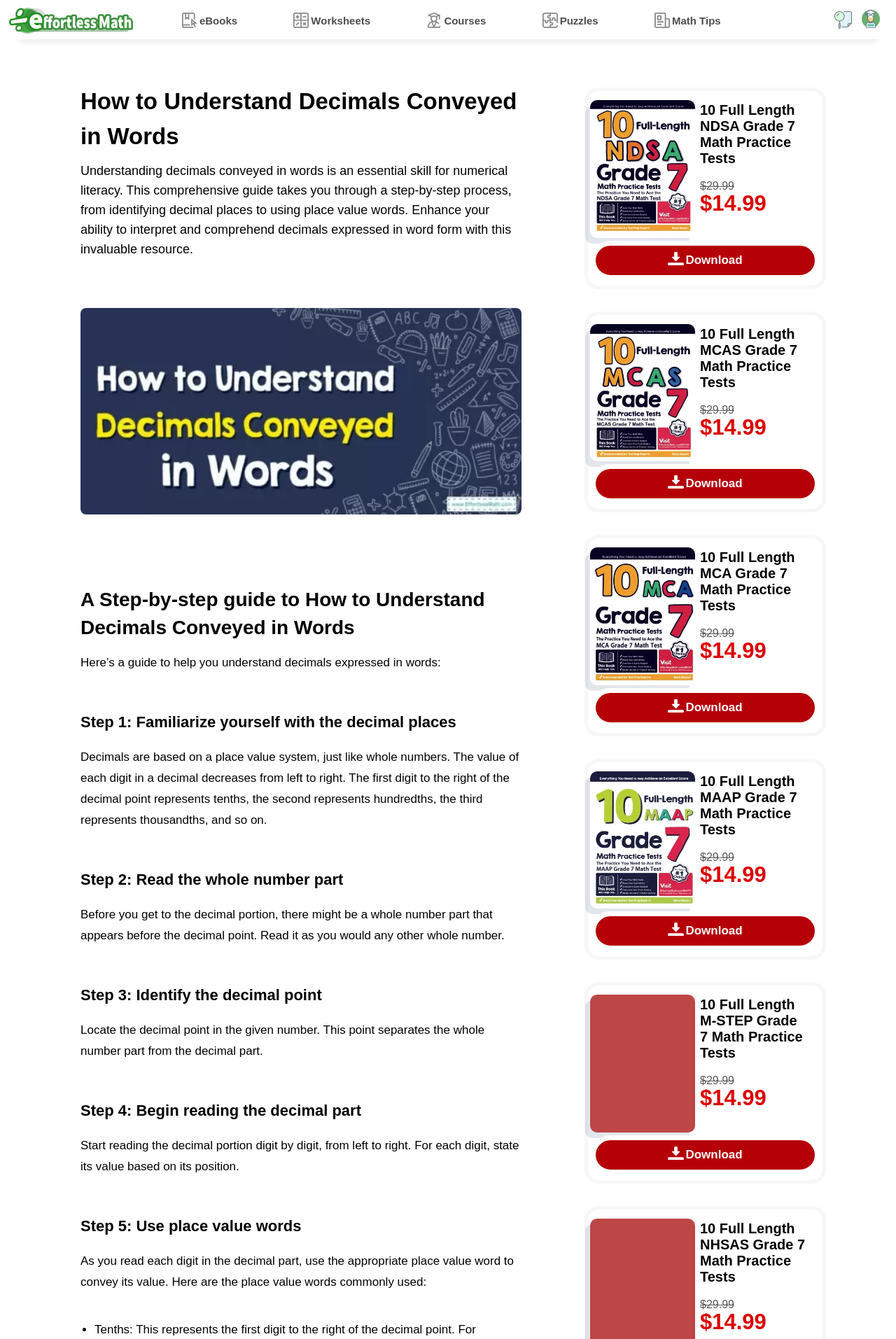Please find the bounding box for the UI element described by: "parent_node: Effortless Math".

[0.962, 0.007, 0.982, 0.021]